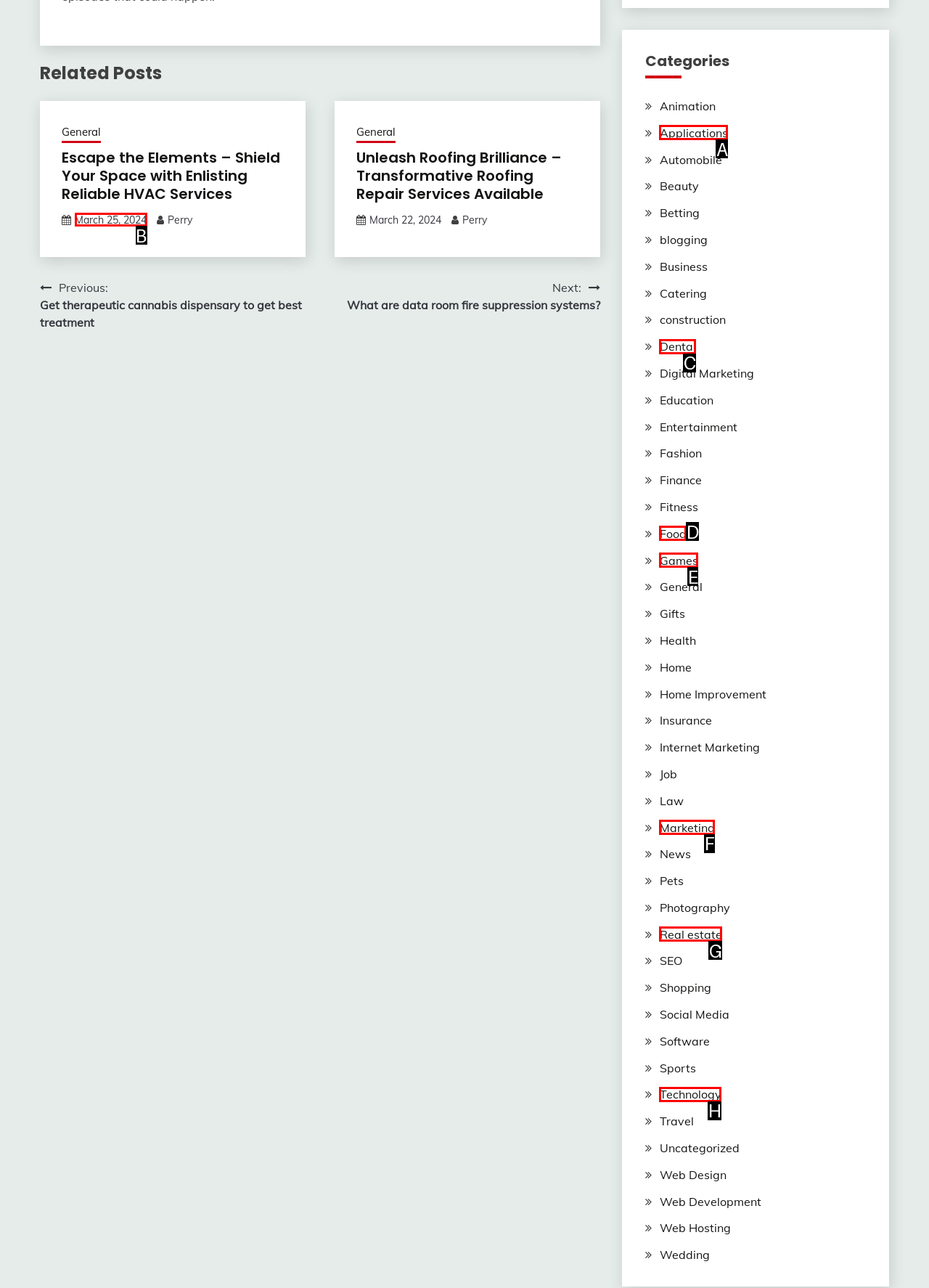Using the provided description: March 25, 2024March 29, 2024, select the most fitting option and return its letter directly from the choices.

B